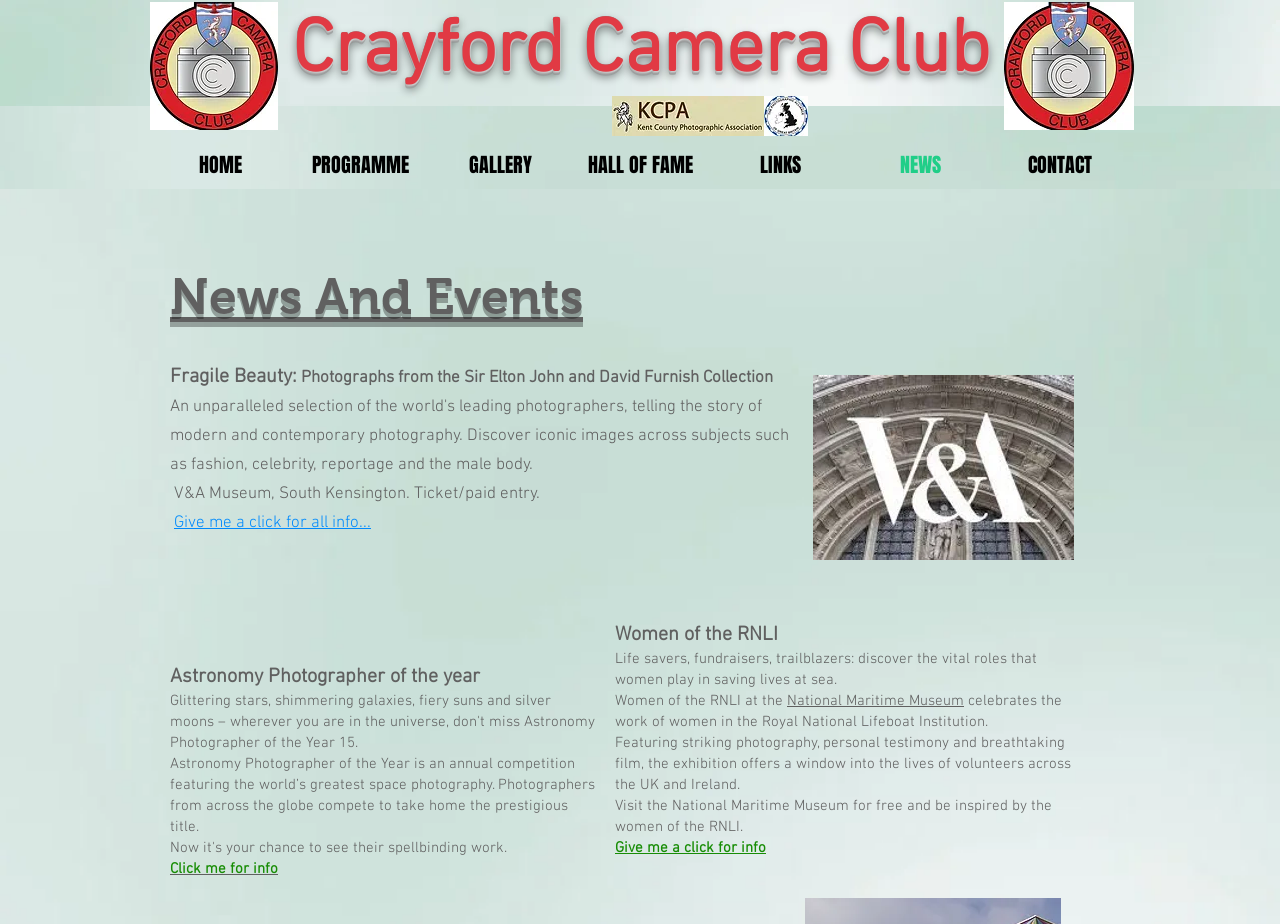What social media platforms are listed in the social bar?
Please use the image to provide an in-depth answer to the question.

The social media platforms can be found in the list element with the text 'Social Bar' which contains three link elements with the text 'Facebook', 'Twitter', and 'YouTube' respectively.